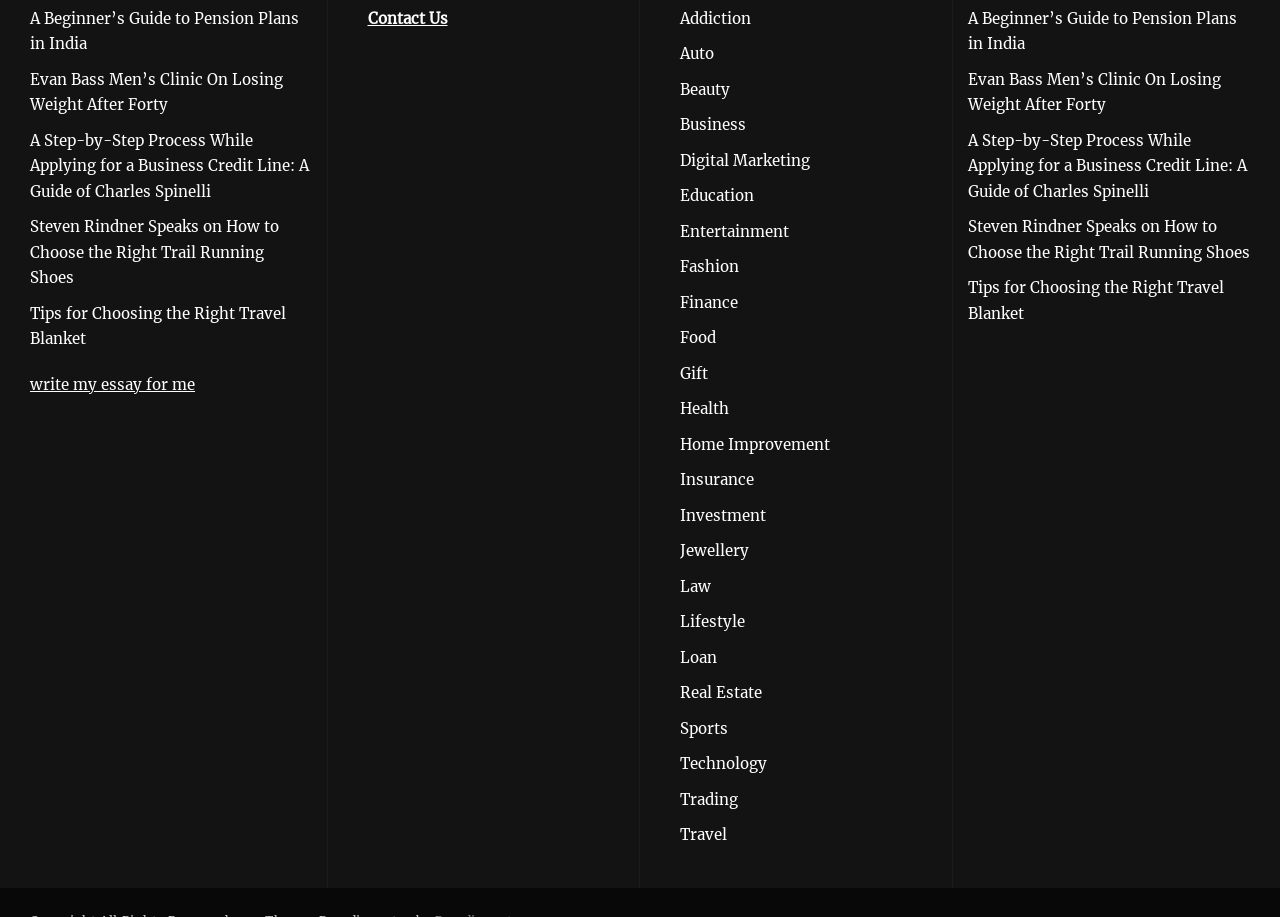Locate the bounding box coordinates of the element you need to click to accomplish the task described by this instruction: "contact us".

[0.287, 0.01, 0.35, 0.03]